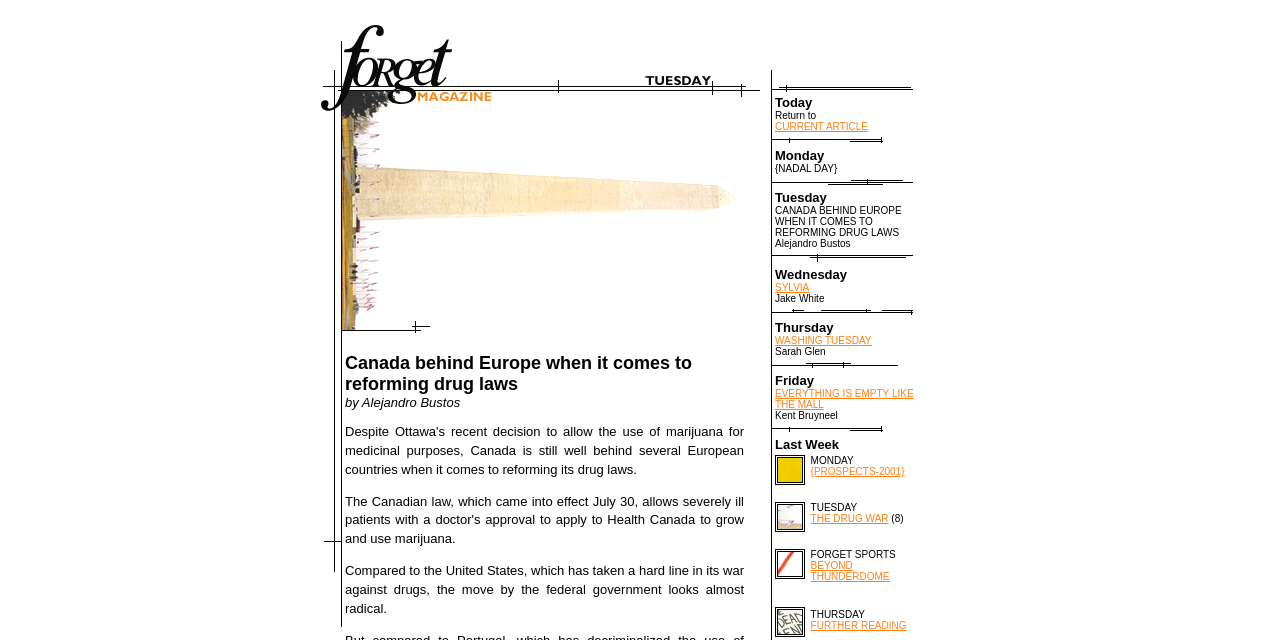What is the title of the article on Friday?
Please provide a single word or phrase as the answer based on the screenshot.

EVERYTHING IS EMPTY LIKE THE MALL